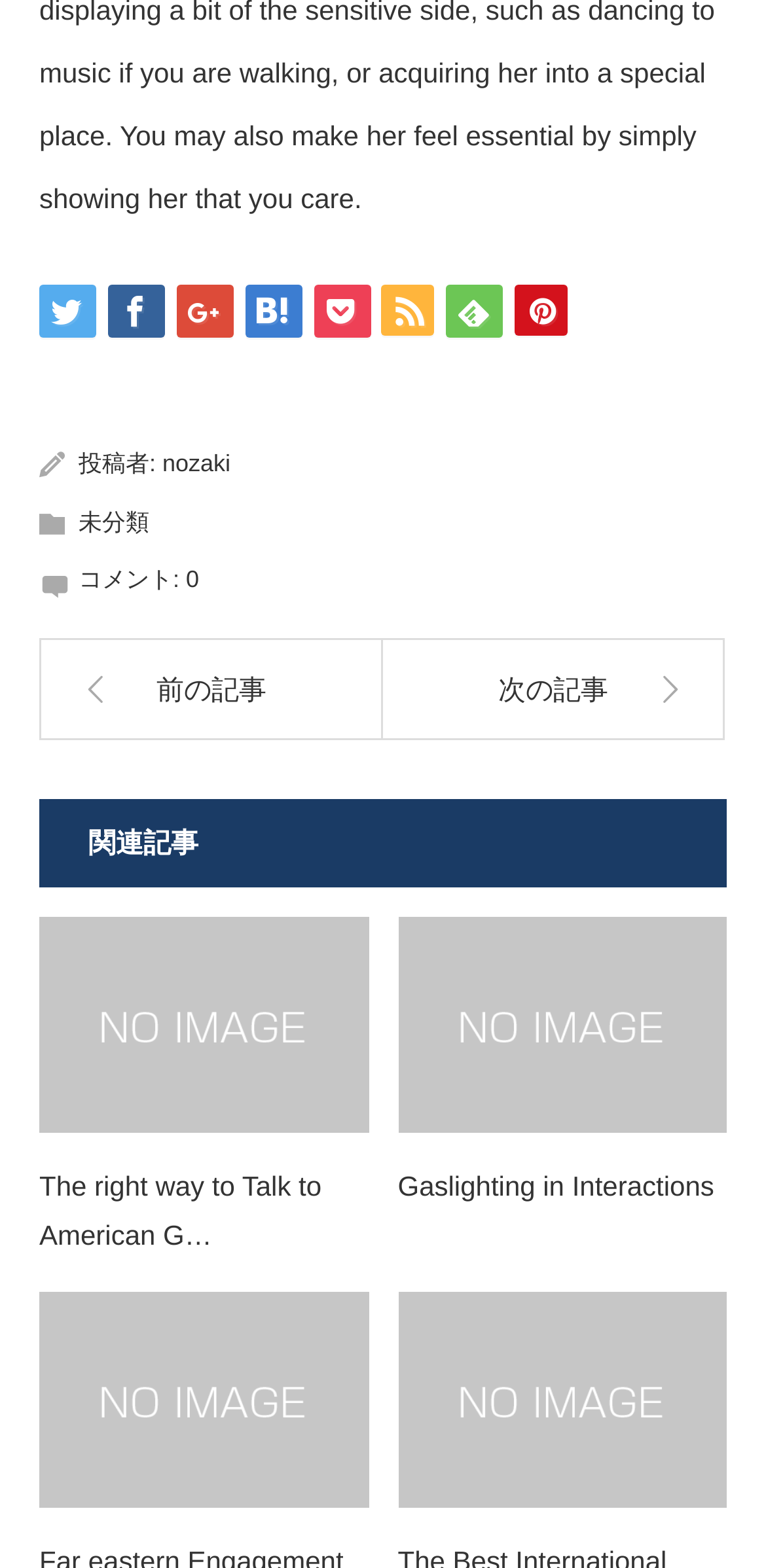Show the bounding box coordinates of the element that should be clicked to complete the task: "read related article".

[0.051, 0.585, 0.481, 0.723]